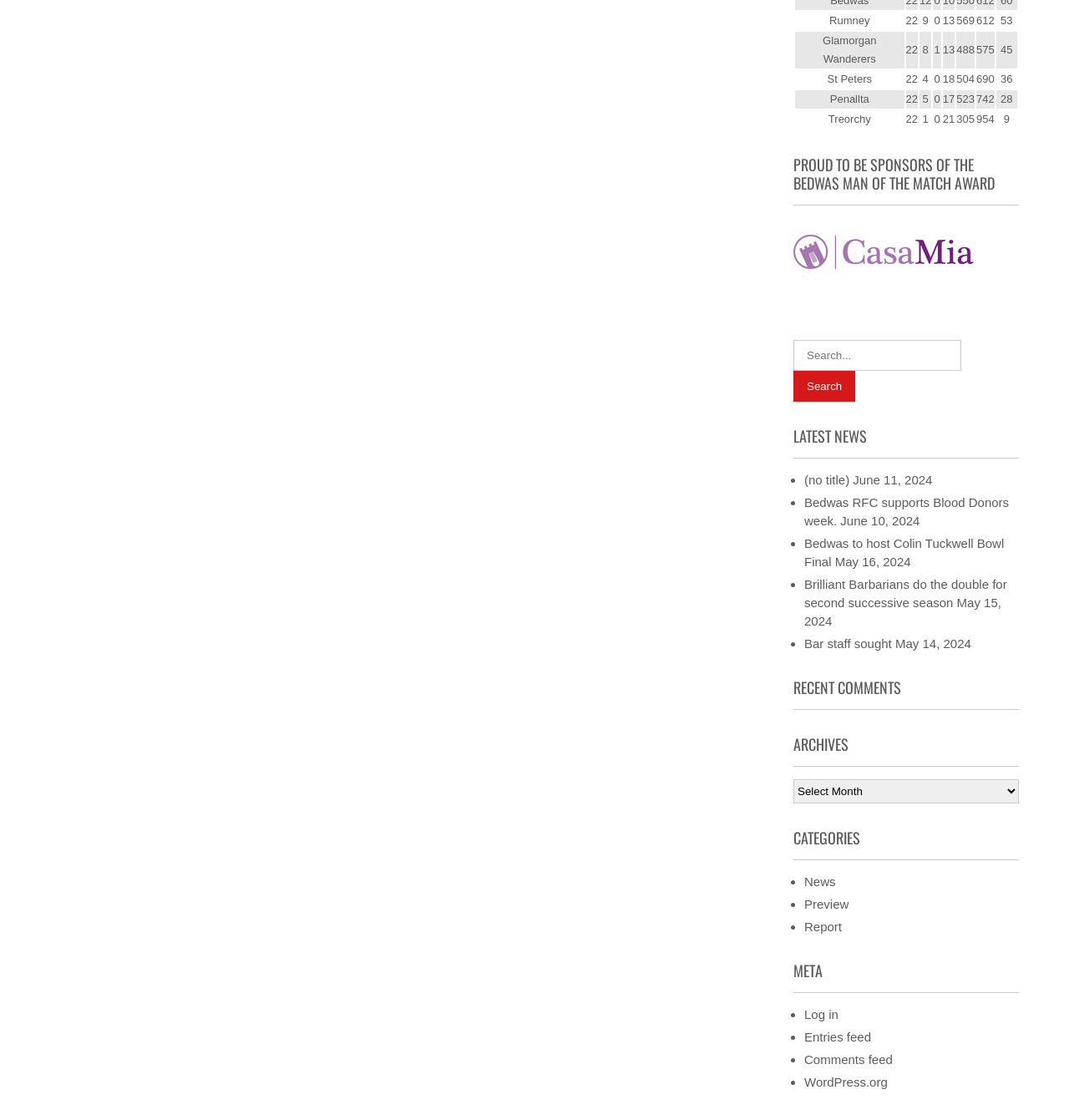Please determine the bounding box coordinates of the section I need to click to accomplish this instruction: "View the latest news".

[0.742, 0.42, 0.953, 0.583]